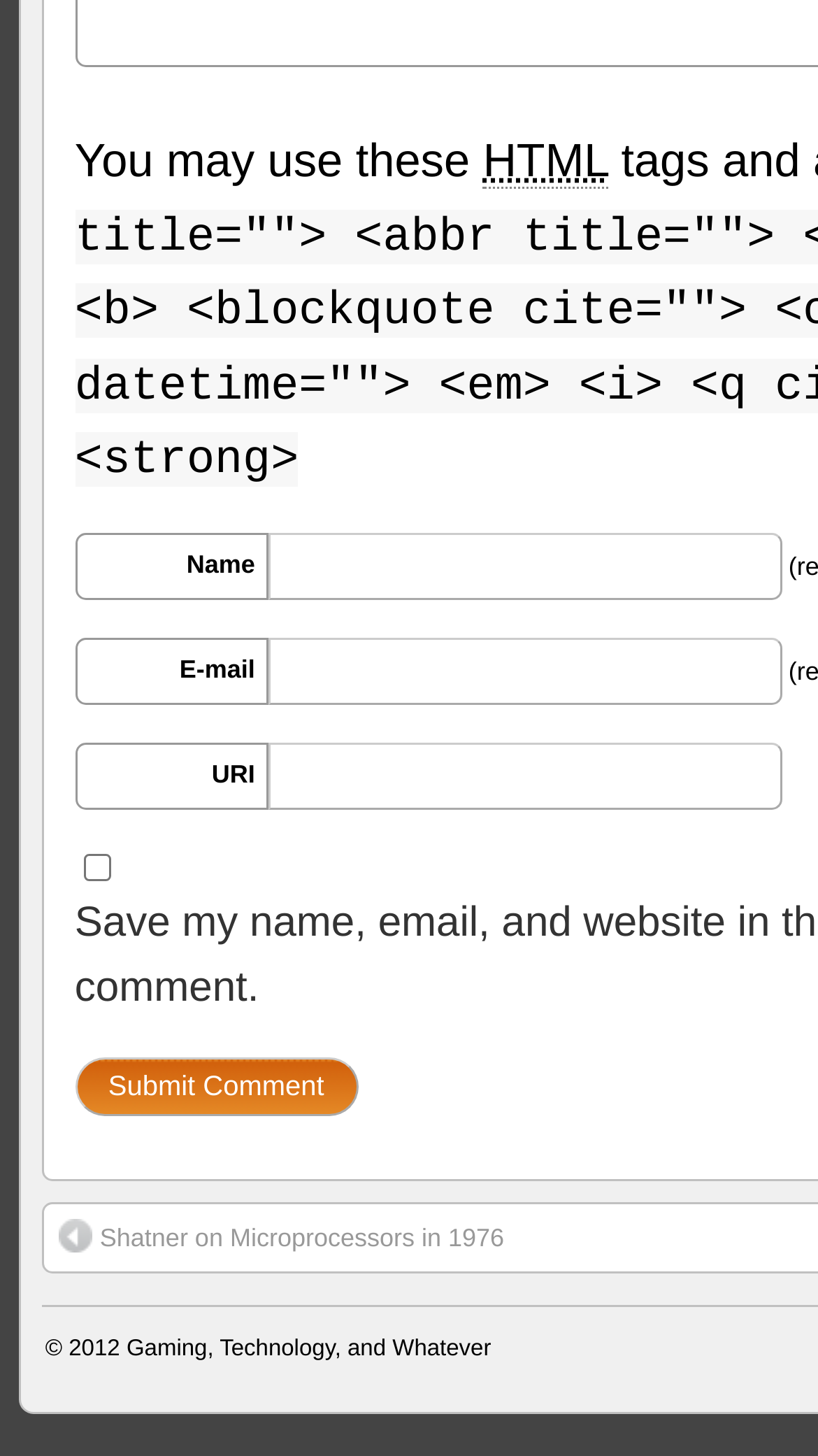What is the label of the button?
Using the screenshot, give a one-word or short phrase answer.

Submit Comment